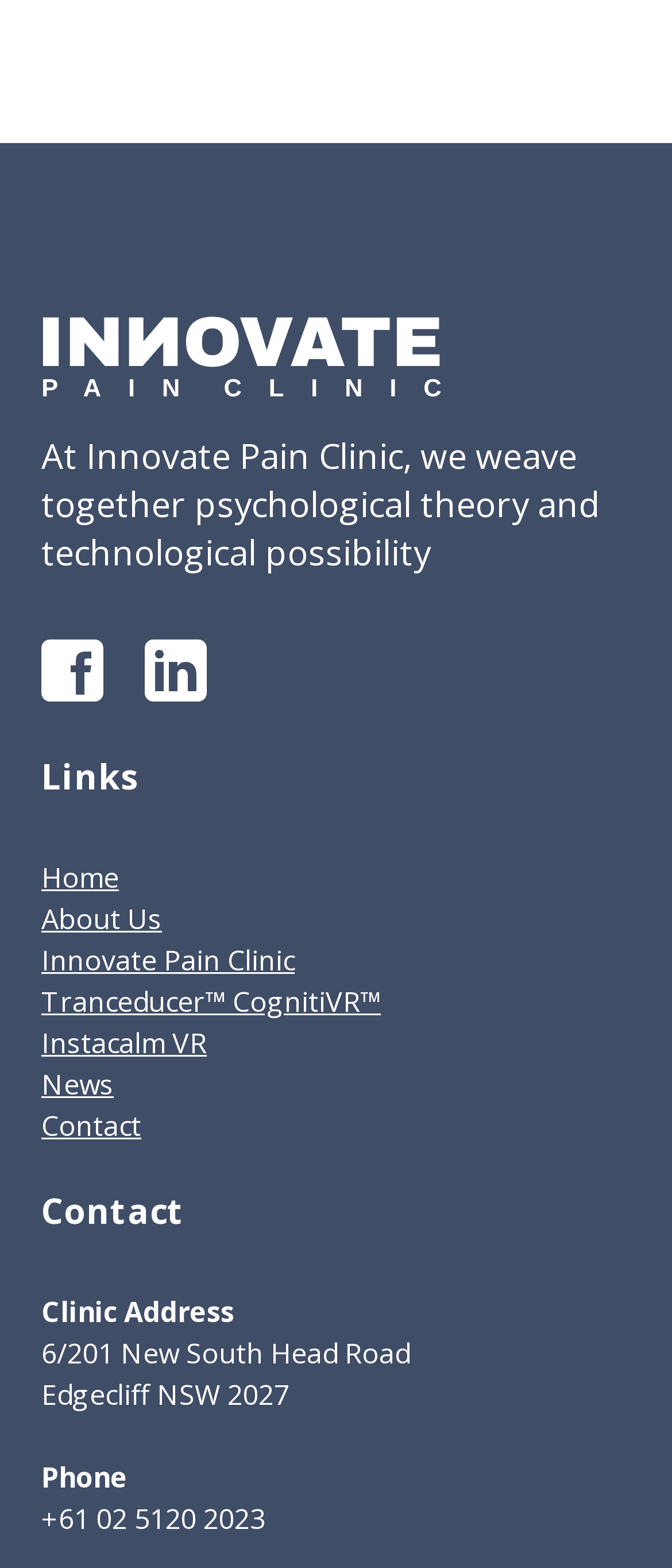What is the name of the VR technology mentioned on the webpage?
Using the information from the image, provide a comprehensive answer to the question.

The webpage mentions a VR technology called Tranceducer CognitiVR, which is one of the links in the navigation menu.